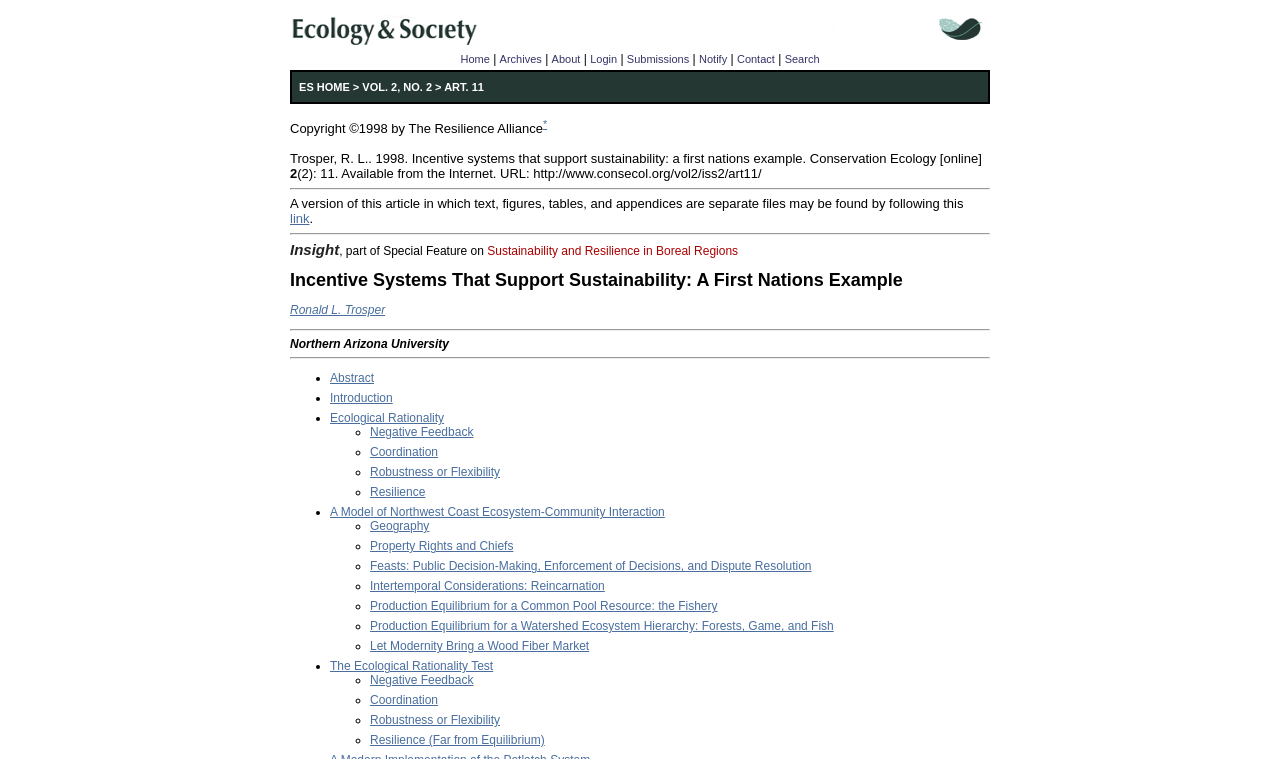Answer the question below in one word or phrase:
What is the affiliation of the author?

Northern Arizona University